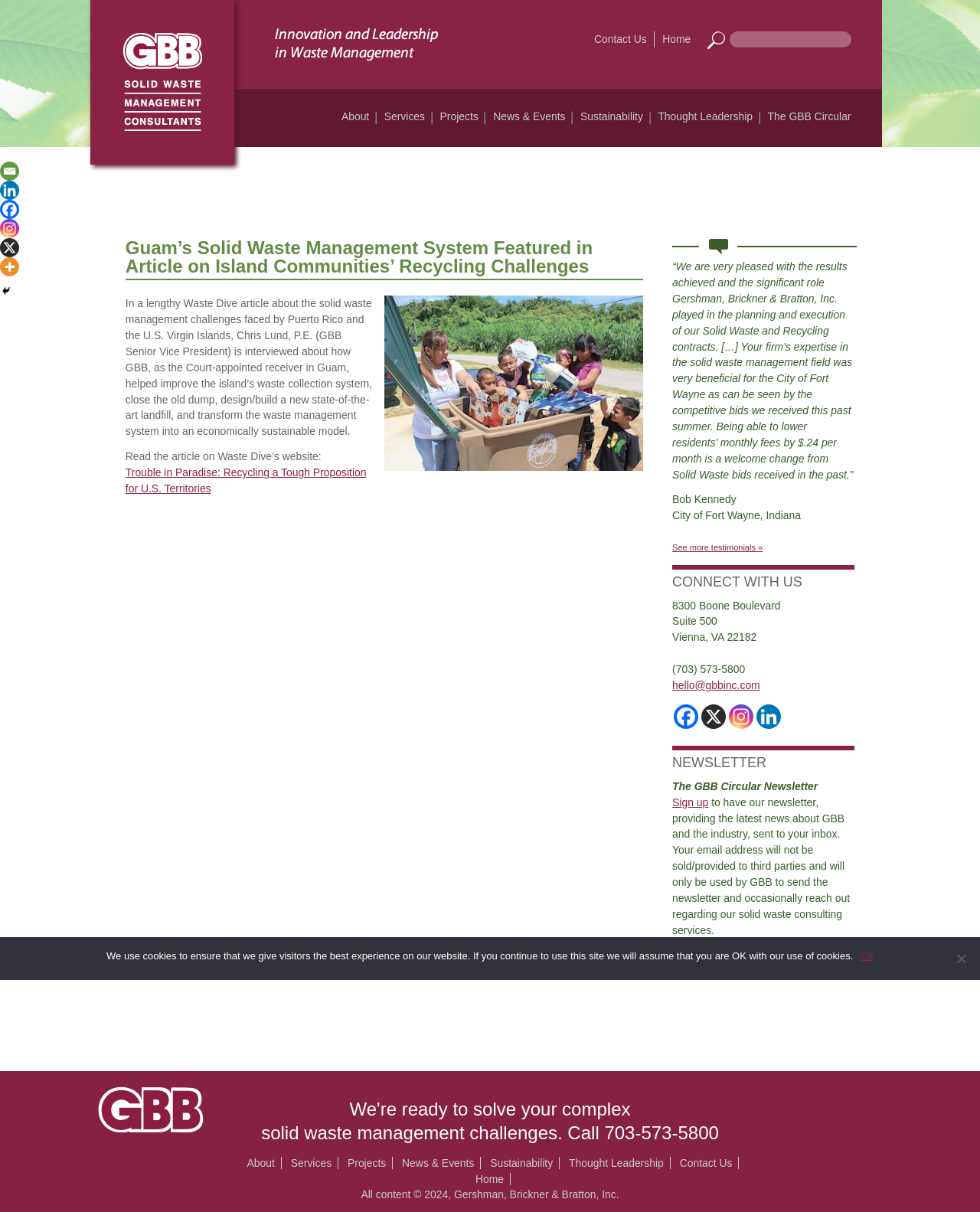Provide the bounding box coordinates for the UI element that is described by this text: "Current and past issues". The coordinates should be in the form of four float numbers between 0 and 1: [left, top, right, bottom].

[0.686, 0.783, 0.801, 0.793]